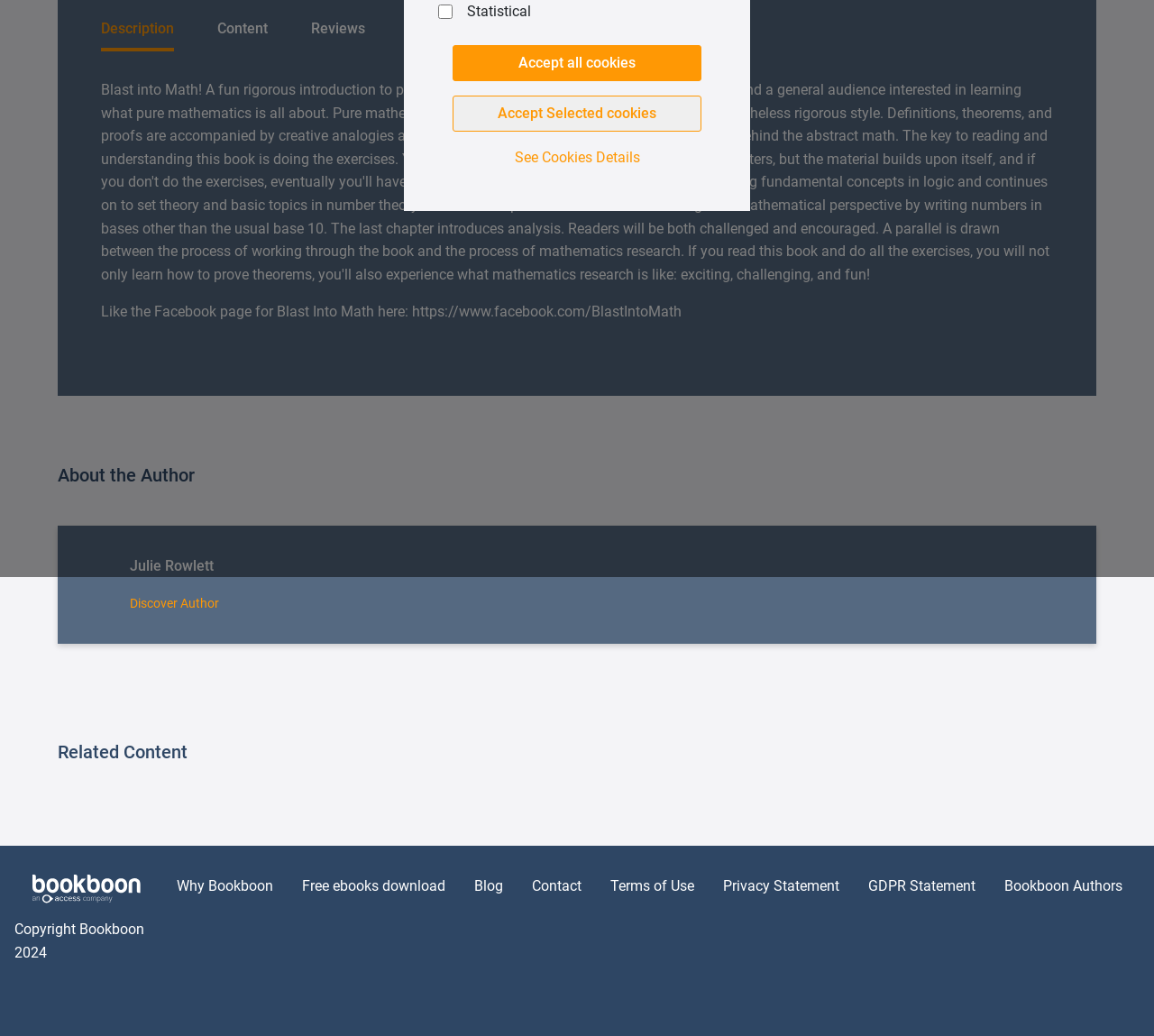Find the bounding box coordinates for the HTML element described as: "Copyright Bookboon 2024". The coordinates should consist of four float values between 0 and 1, i.e., [left, top, right, bottom].

[0.012, 0.83, 0.138, 0.945]